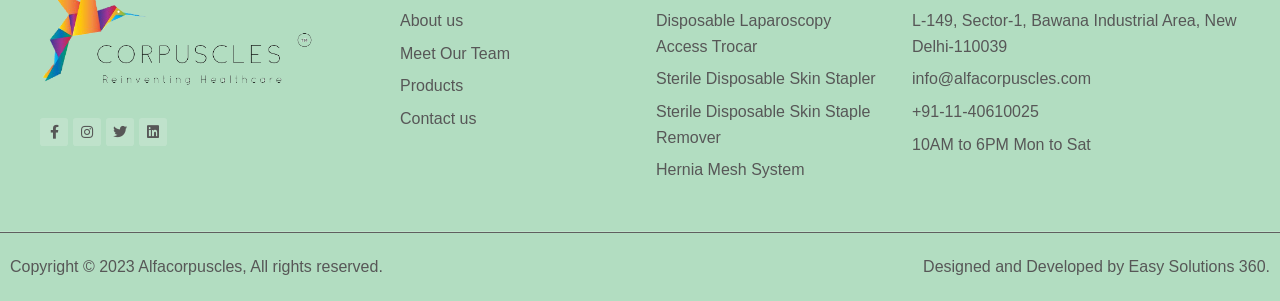Based on the image, give a detailed response to the question: How many products are listed on the webpage?

I counted the product links on the webpage, which are 'Disposable Laparoscopy Access Trocar', 'Sterile Disposable Skin Stapler', 'Sterile Disposable Skin Staple Remover', and 'Hernia Mesh System', and found that there are 4 products listed.